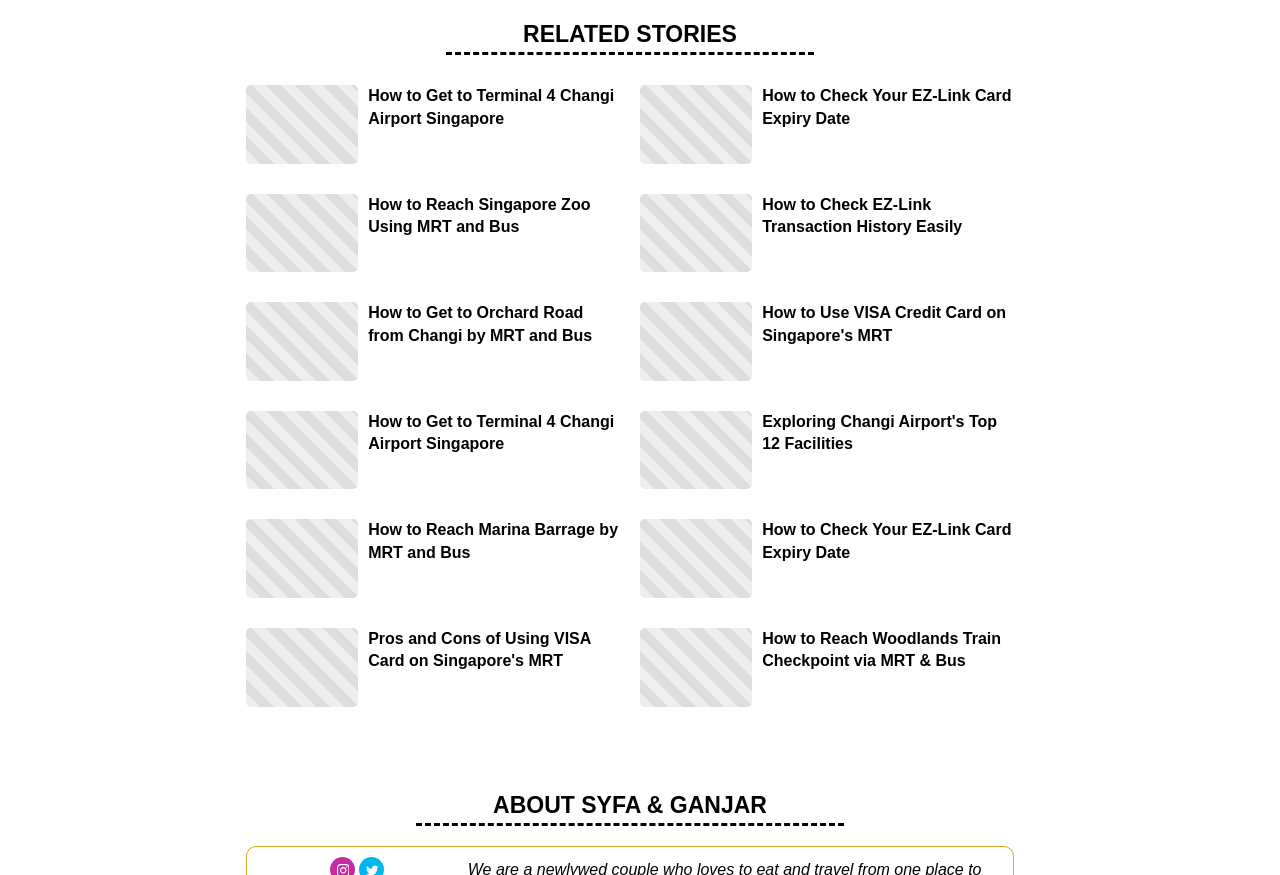Please answer the following question as detailed as possible based on the image: 
What is the topic of the first related story?

The first link under the 'RELATED STORIES' heading is 'How to Get to Terminal 4 Changi Airport Singapore', so the topic of the first related story is Terminal 4 Changi Airport.